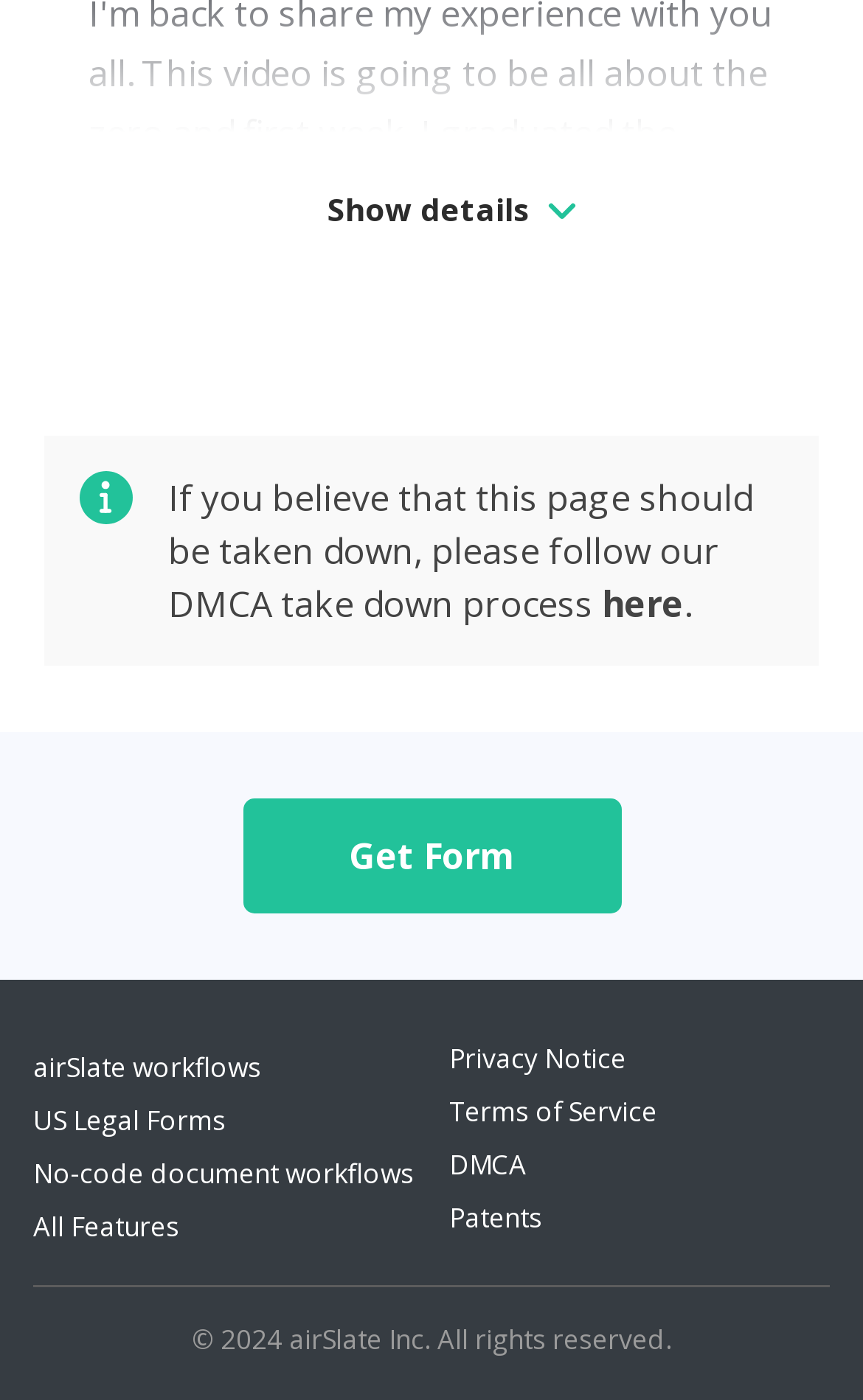Answer briefly with one word or phrase:
How many links are there at the top of the page?

4